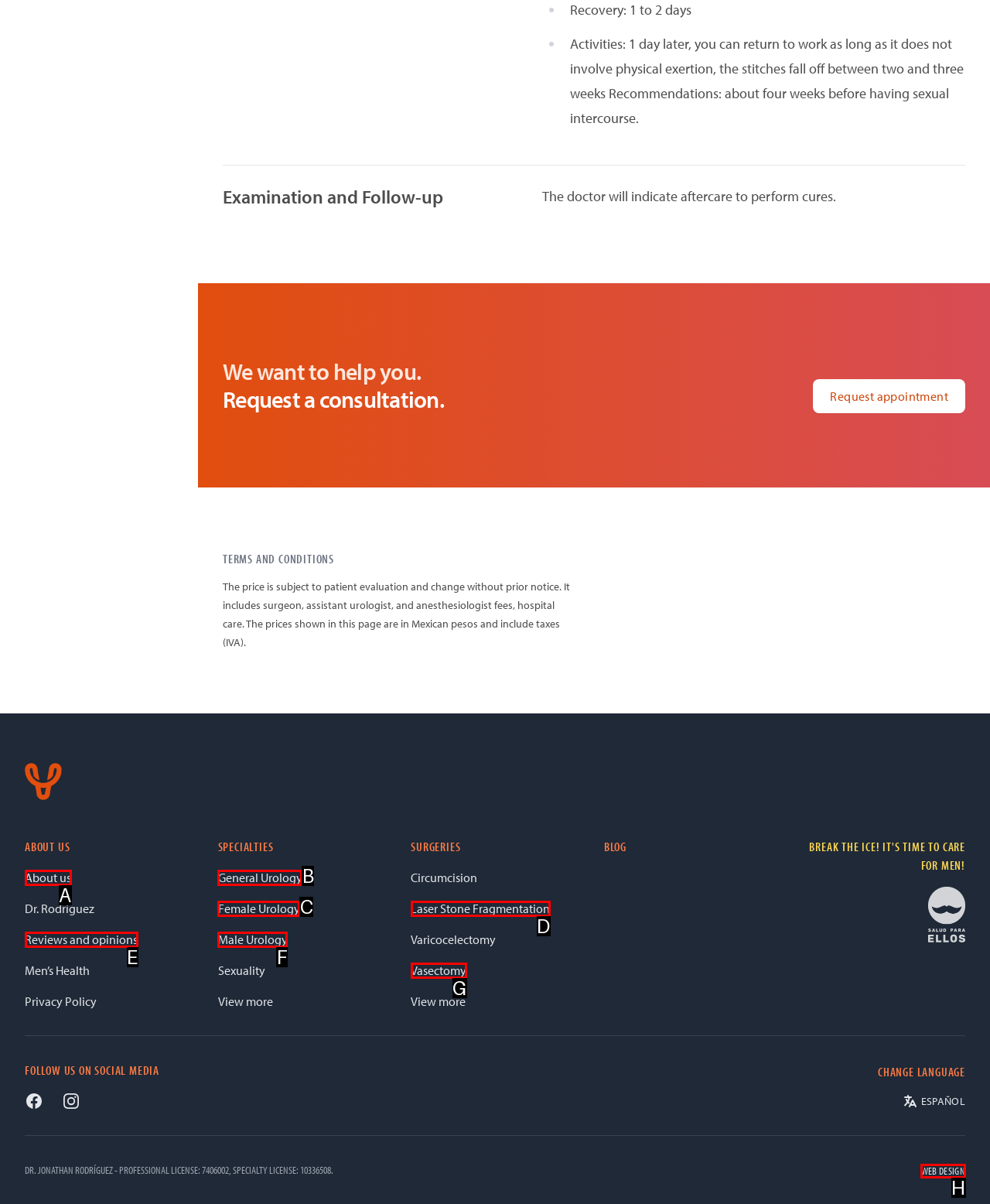Using the provided description: Laser Stone Fragmentation, select the HTML element that corresponds to it. Indicate your choice with the option's letter.

D